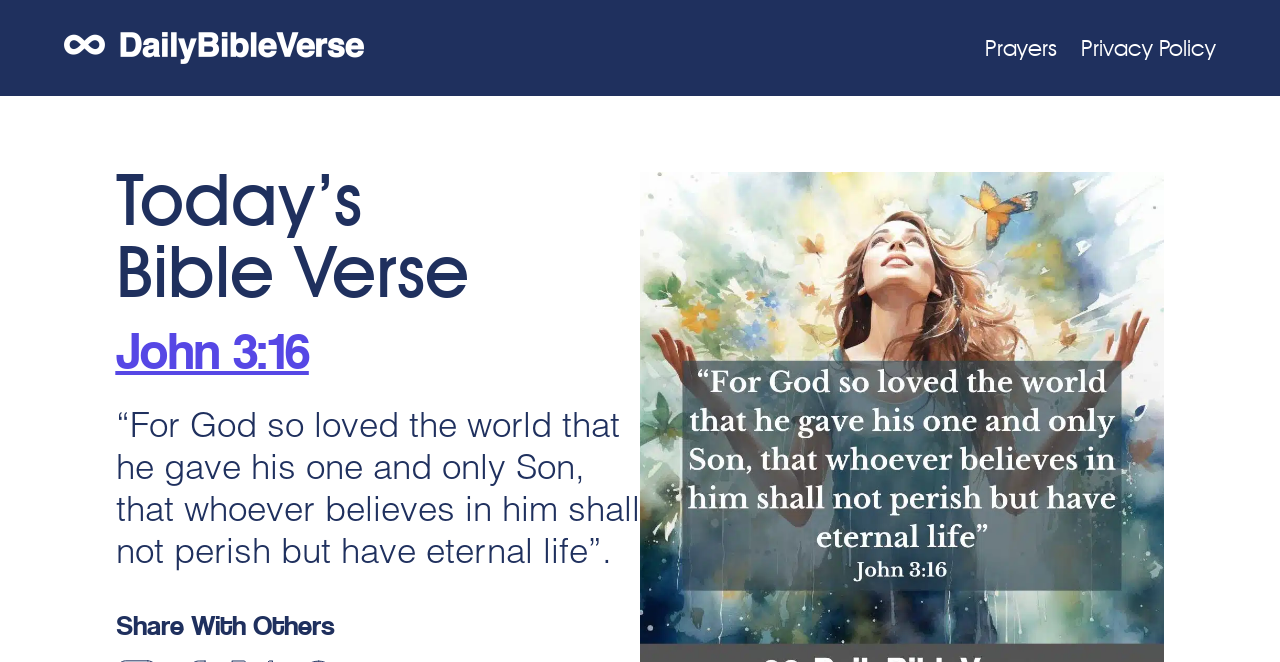What is the reference of the daily bible verse?
Offer a detailed and full explanation in response to the question.

I determined the answer by looking at the link element with the text 'John 3:16' which is likely the reference or citation for the daily bible verse.